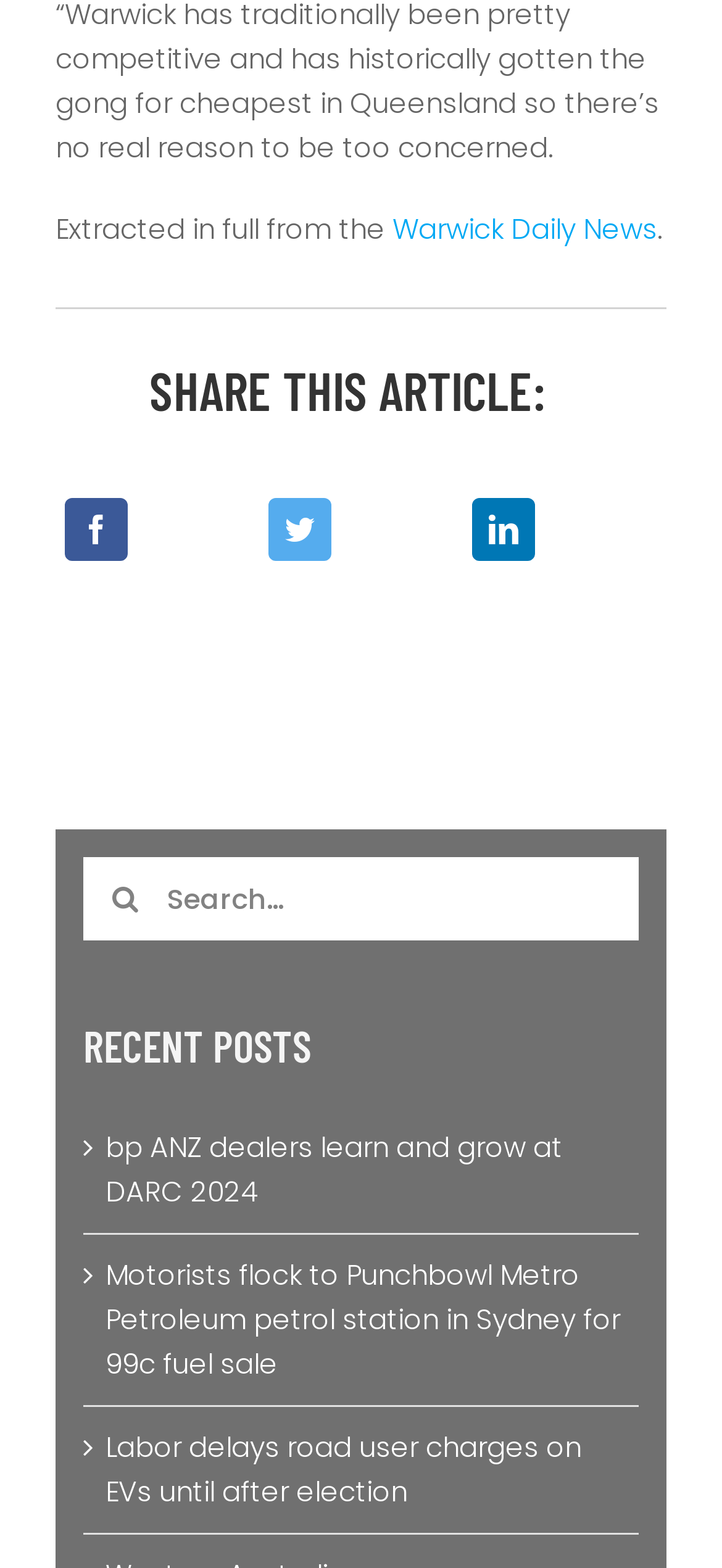Locate the bounding box coordinates of the clickable area to execute the instruction: "Share this article on Facebook". Provide the coordinates as four float numbers between 0 and 1, represented as [left, top, right, bottom].

[0.077, 0.311, 0.19, 0.363]